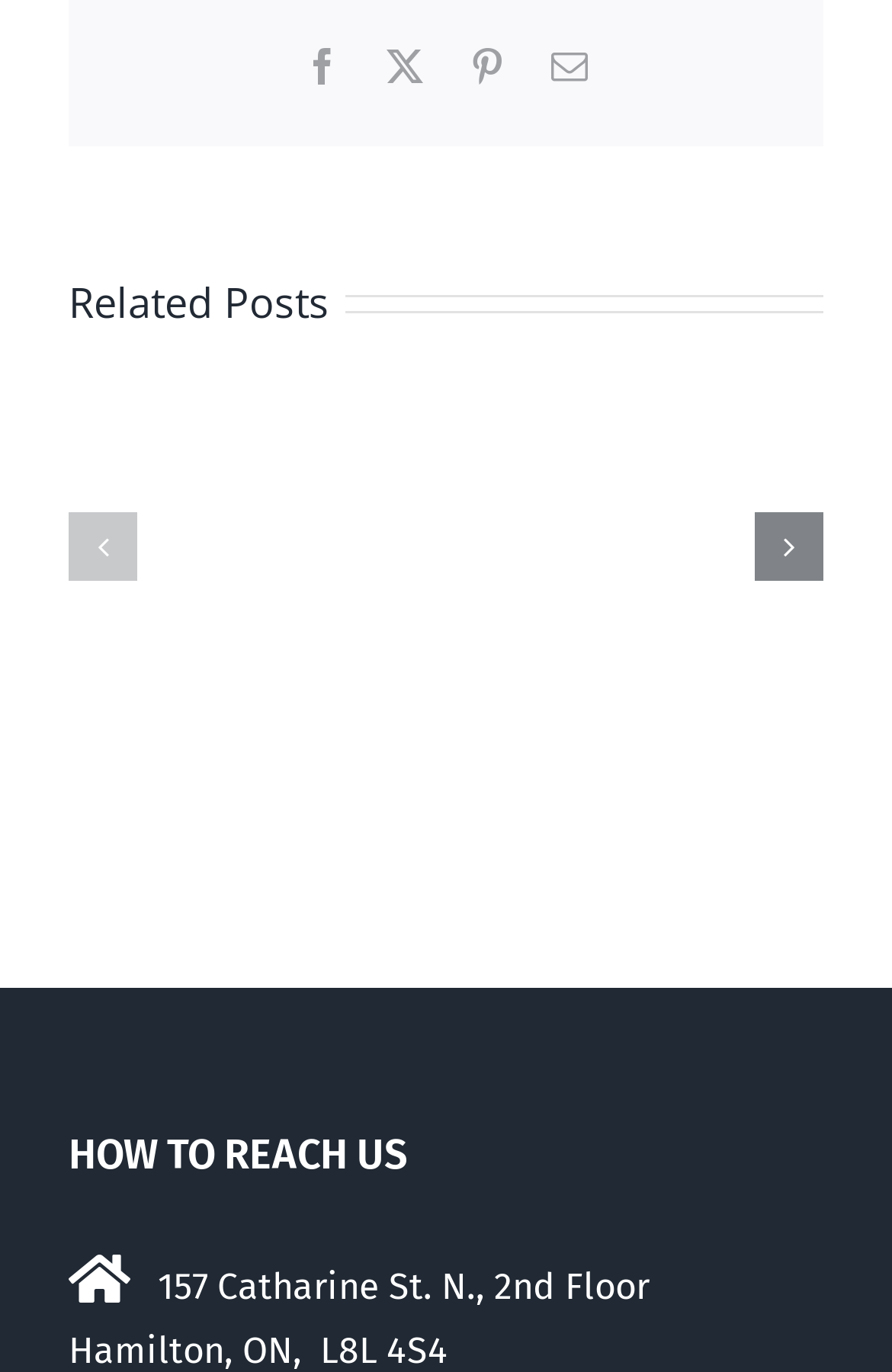Please identify the bounding box coordinates of the element I need to click to follow this instruction: "Check the address".

[0.177, 0.921, 0.738, 0.953]